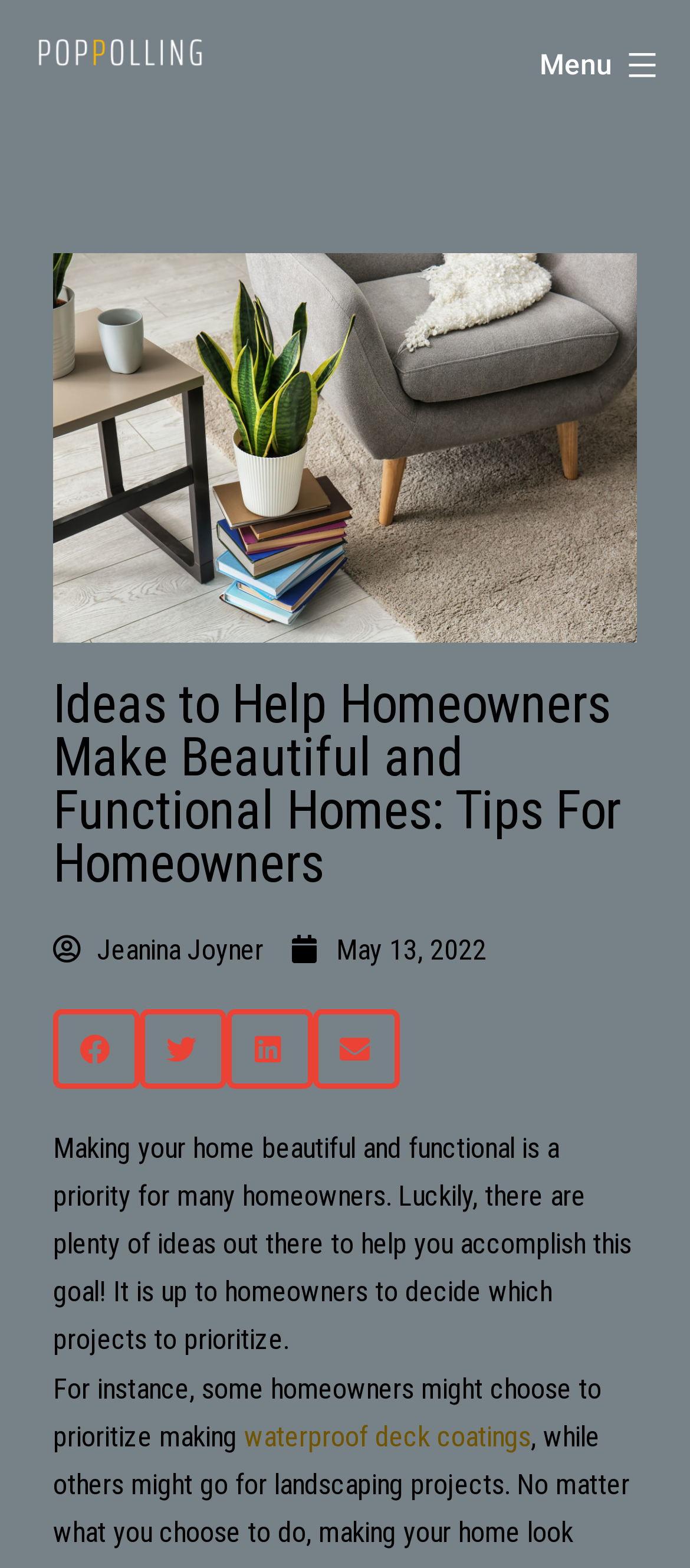Describe the entire webpage, focusing on both content and design.

The webpage is about providing tips and ideas for homeowners to create beautiful and functional homes. At the top left corner, there is a logo of "poppolling.com" with a link to the website. Next to the logo, there is a "Menu" button that can be expanded to reveal a list of options. 

Below the logo and menu button, there is a large image of a plant, taking up most of the width of the page. Above the image, there is a heading that reads "Ideas to Help Homeowners Make Beautiful and Functional Homes: Tips For Homeowners". 

To the right of the heading, there are two links, one to the author "Jeanina Joyner" and another to the date "May 13, 2022". The date link also contains a time element, but it does not display any text.

Below the heading and links, there are four social media buttons, aligned horizontally, allowing users to share the content on Facebook, Twitter, LinkedIn, and via email.

The main content of the webpage starts below the social media buttons. There are two paragraphs of text, with the first paragraph discussing the importance of making a home beautiful and functional, and how homeowners can prioritize their projects to achieve this goal. The second paragraph continues the discussion, mentioning that some homeowners might choose to prioritize certain projects, such as "waterproof deck coatings", which is a link to more information.